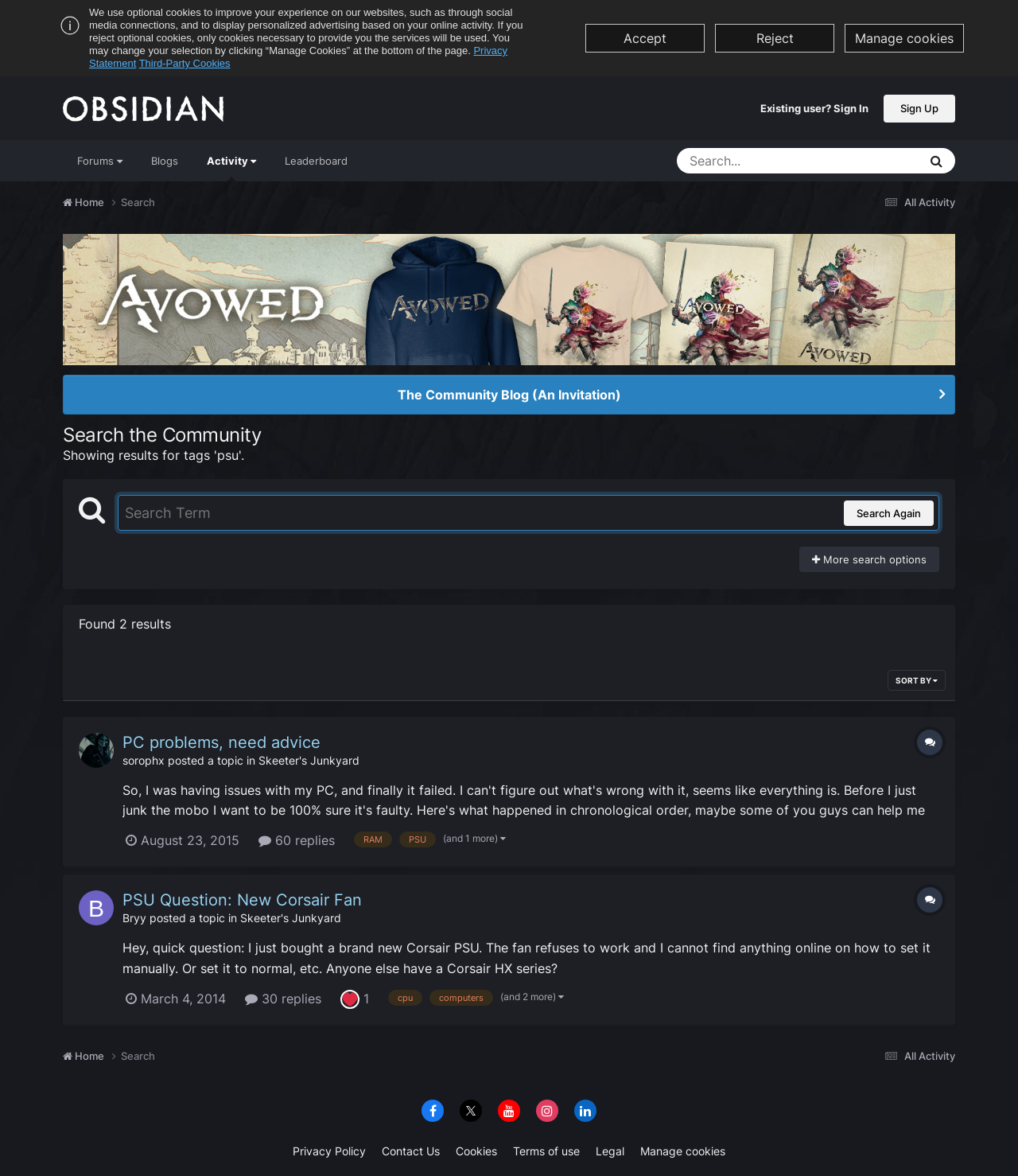Find the bounding box coordinates of the clickable region needed to perform the following instruction: "View the community blog". The coordinates should be provided as four float numbers between 0 and 1, i.e., [left, top, right, bottom].

[0.062, 0.32, 0.938, 0.352]